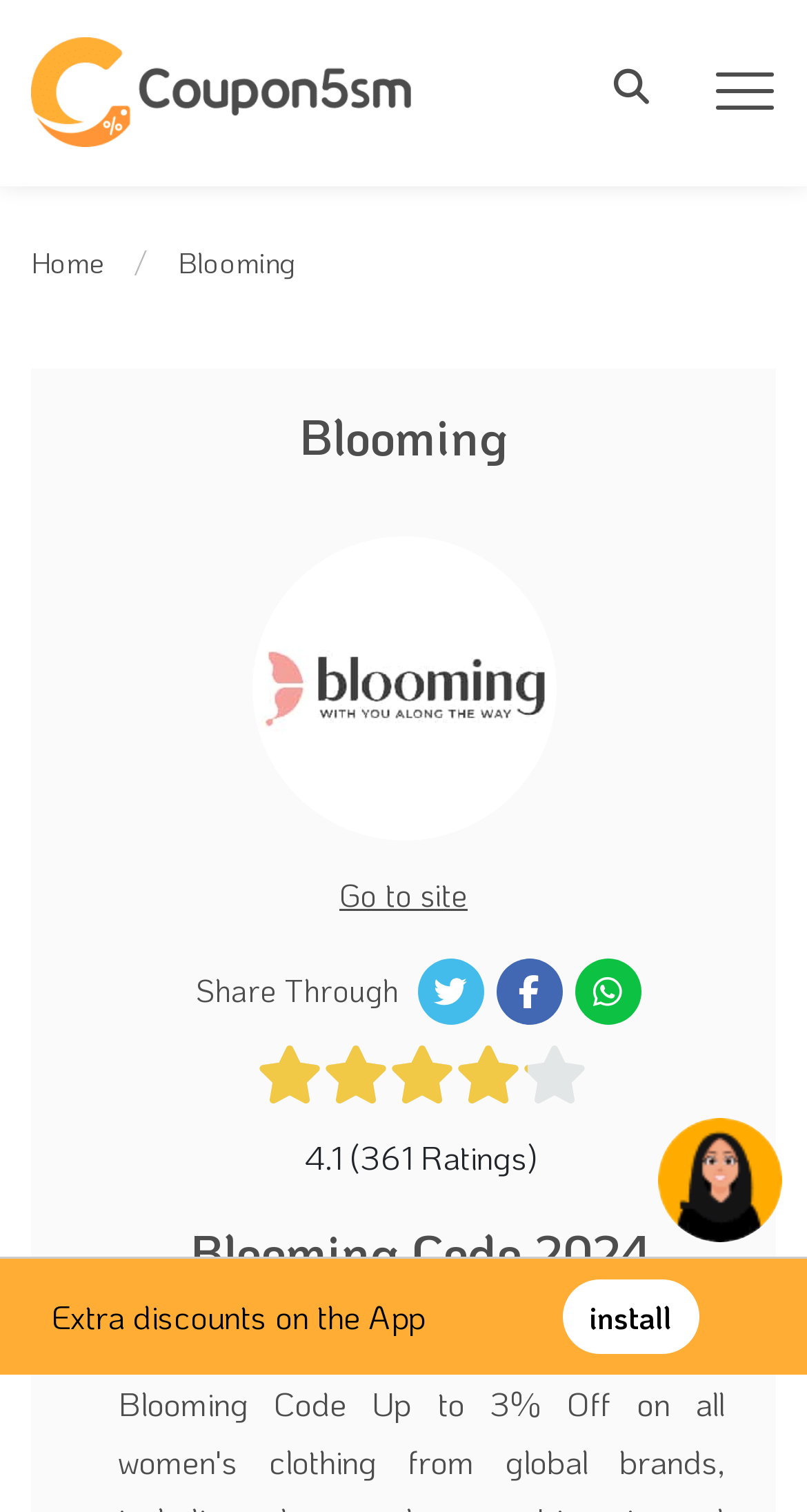Could you provide the bounding box coordinates for the portion of the screen to click to complete this instruction: "Go to the home page"?

[0.038, 0.16, 0.131, 0.186]